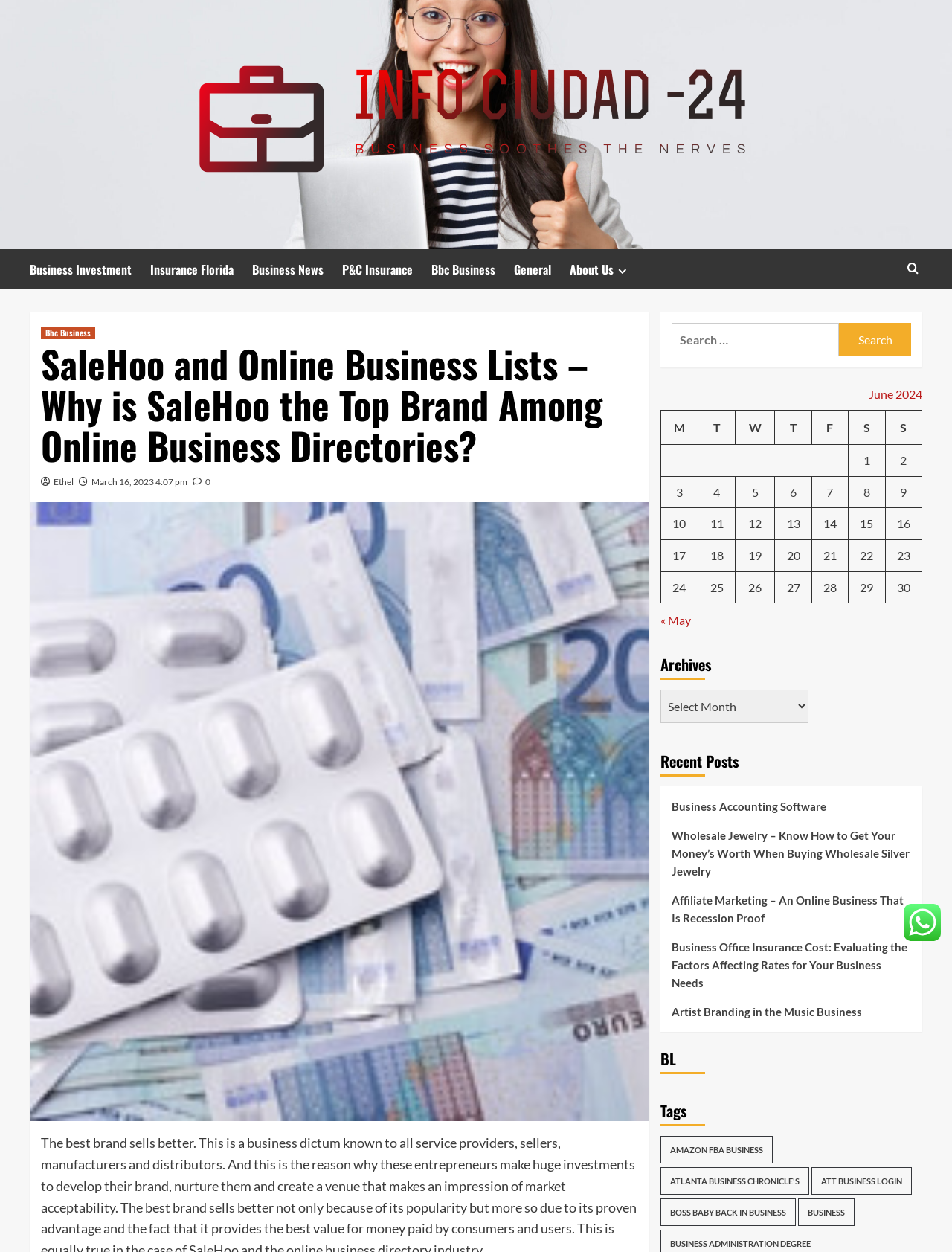Find the bounding box of the UI element described as follows: "Att Business Login".

[0.852, 0.932, 0.957, 0.954]